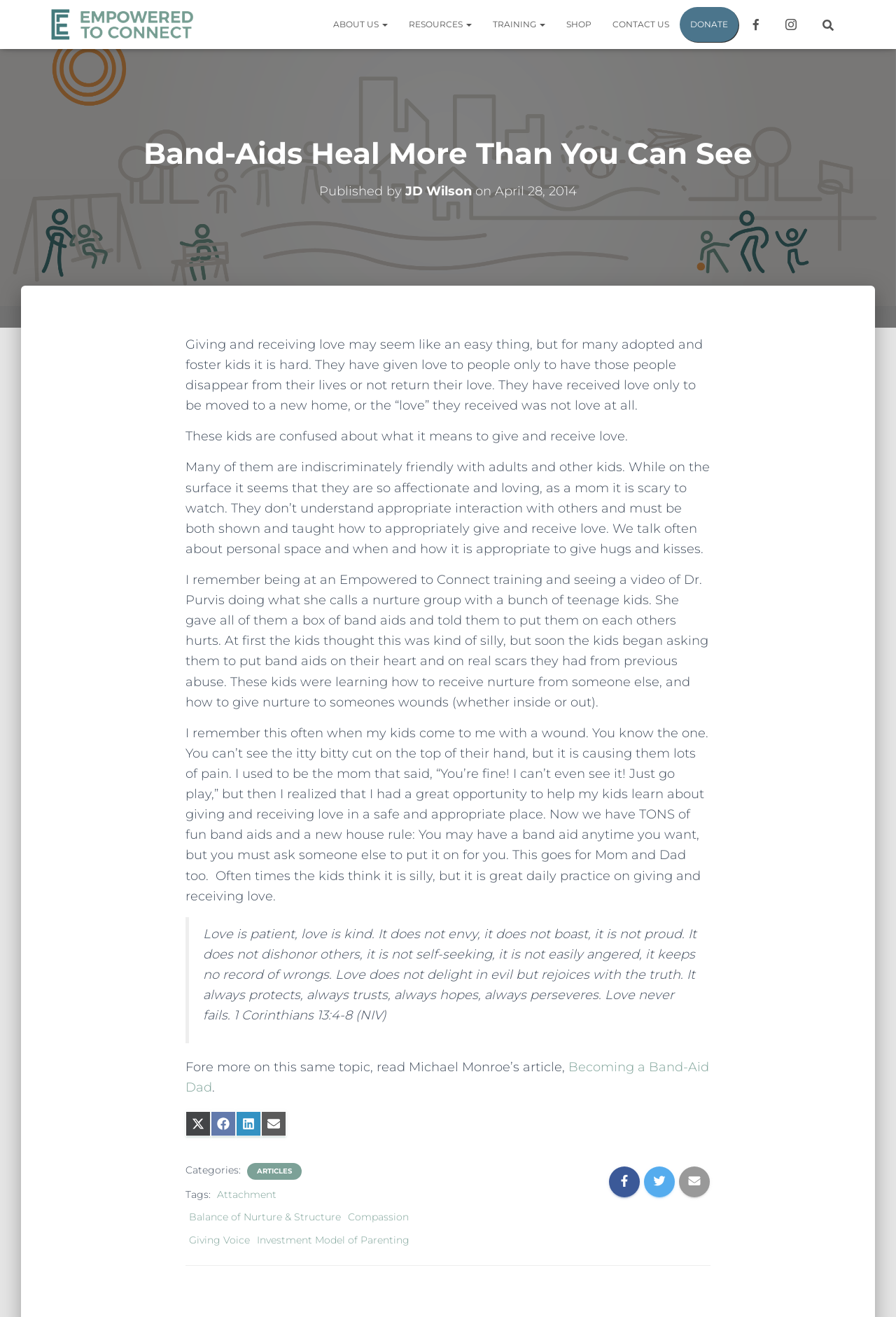Please specify the bounding box coordinates of the clickable section necessary to execute the following command: "Search for something".

[0.906, 0.005, 0.914, 0.033]